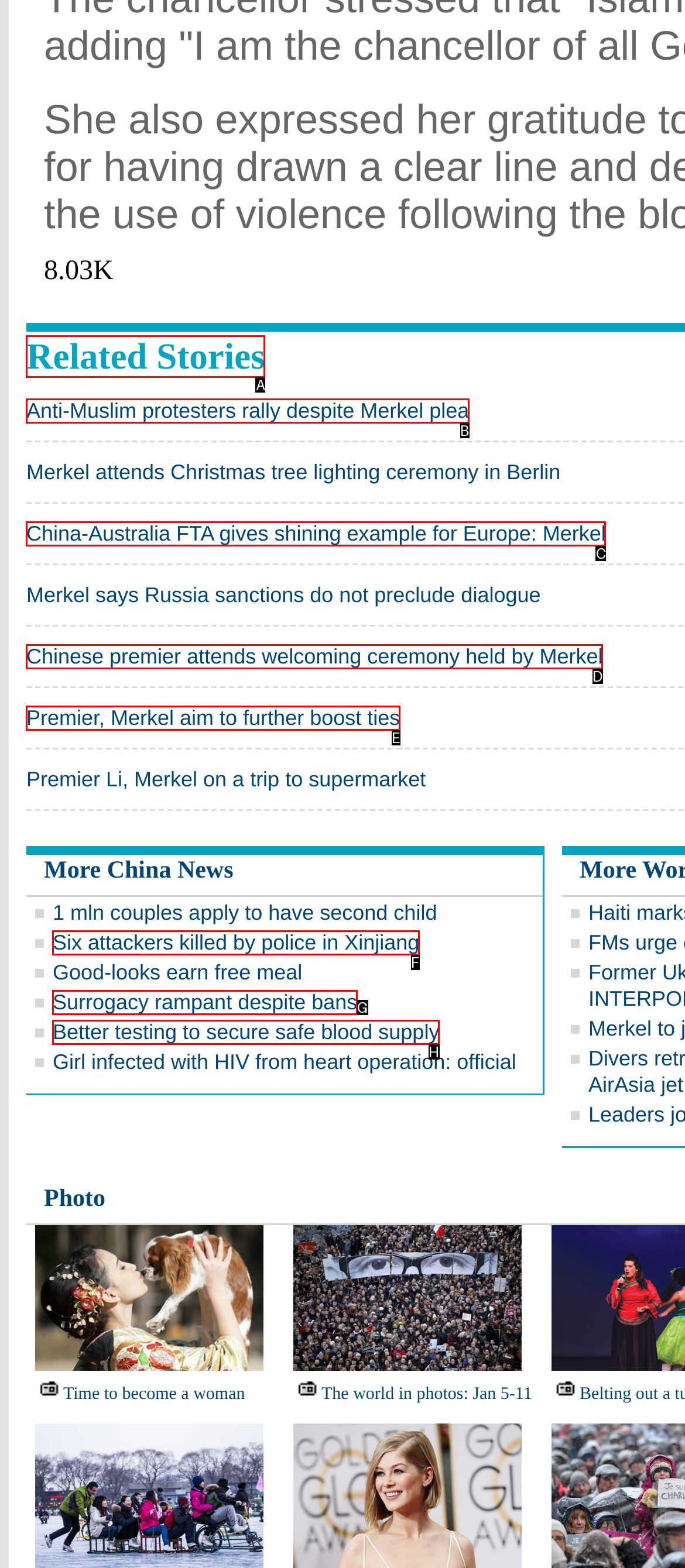Which option corresponds to the following element description: Related Stories?
Please provide the letter of the correct choice.

A